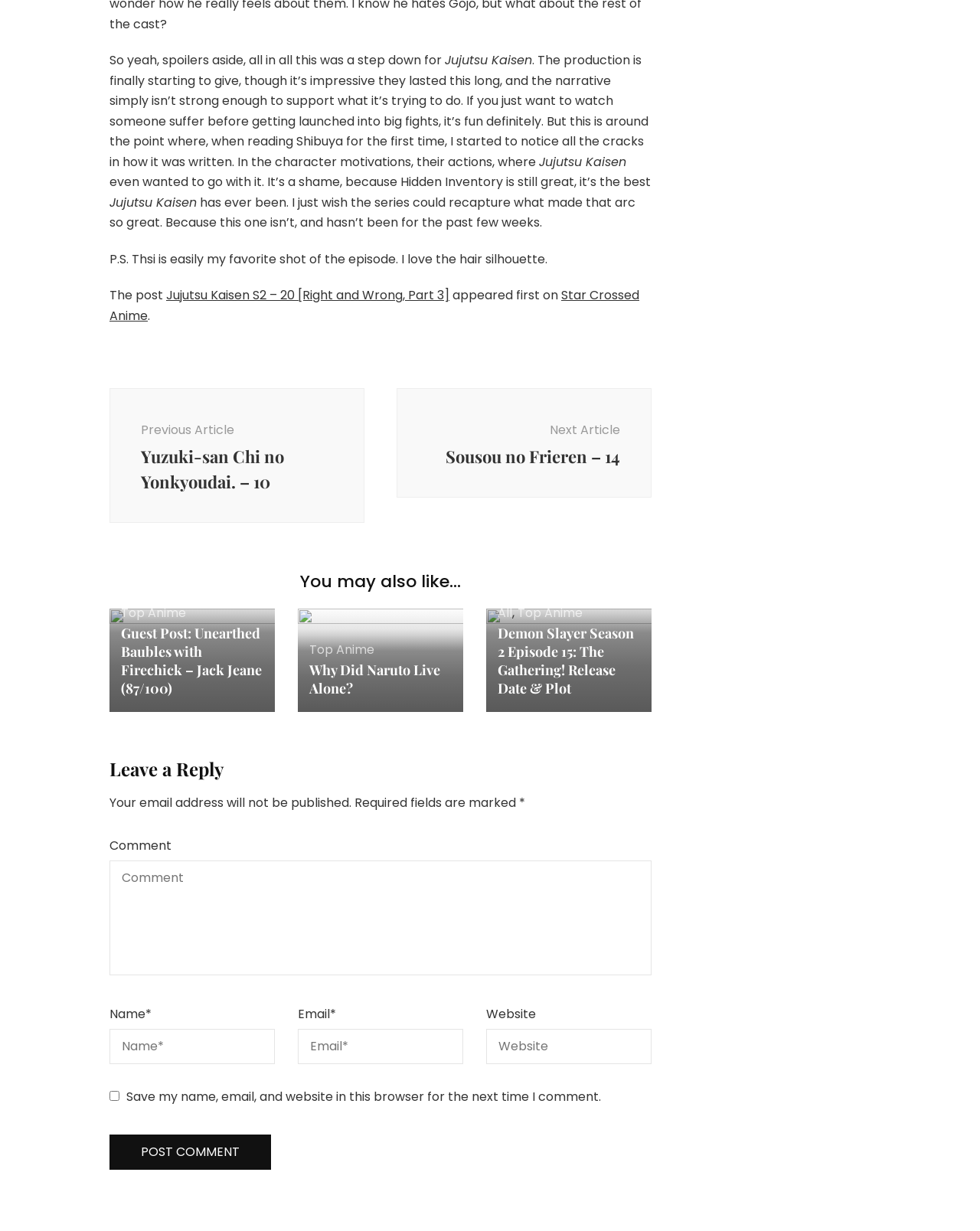Please specify the bounding box coordinates of the clickable region necessary for completing the following instruction: "Read the news about Minamoto water ring vacuum pump". The coordinates must consist of four float numbers between 0 and 1, i.e., [left, top, right, bottom].

None